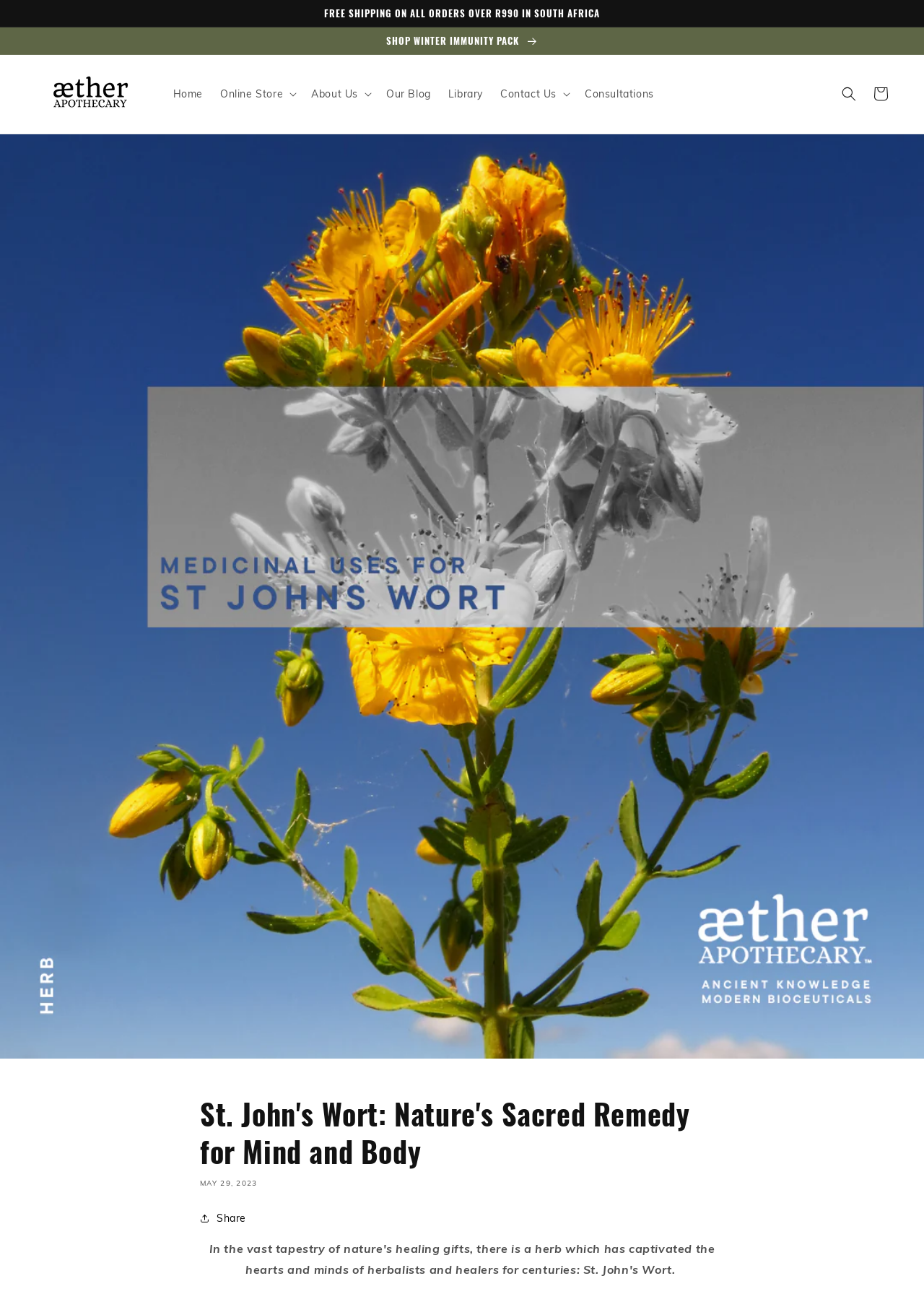Identify the bounding box coordinates of the section that should be clicked to achieve the task described: "read the blog".

[0.409, 0.06, 0.476, 0.084]